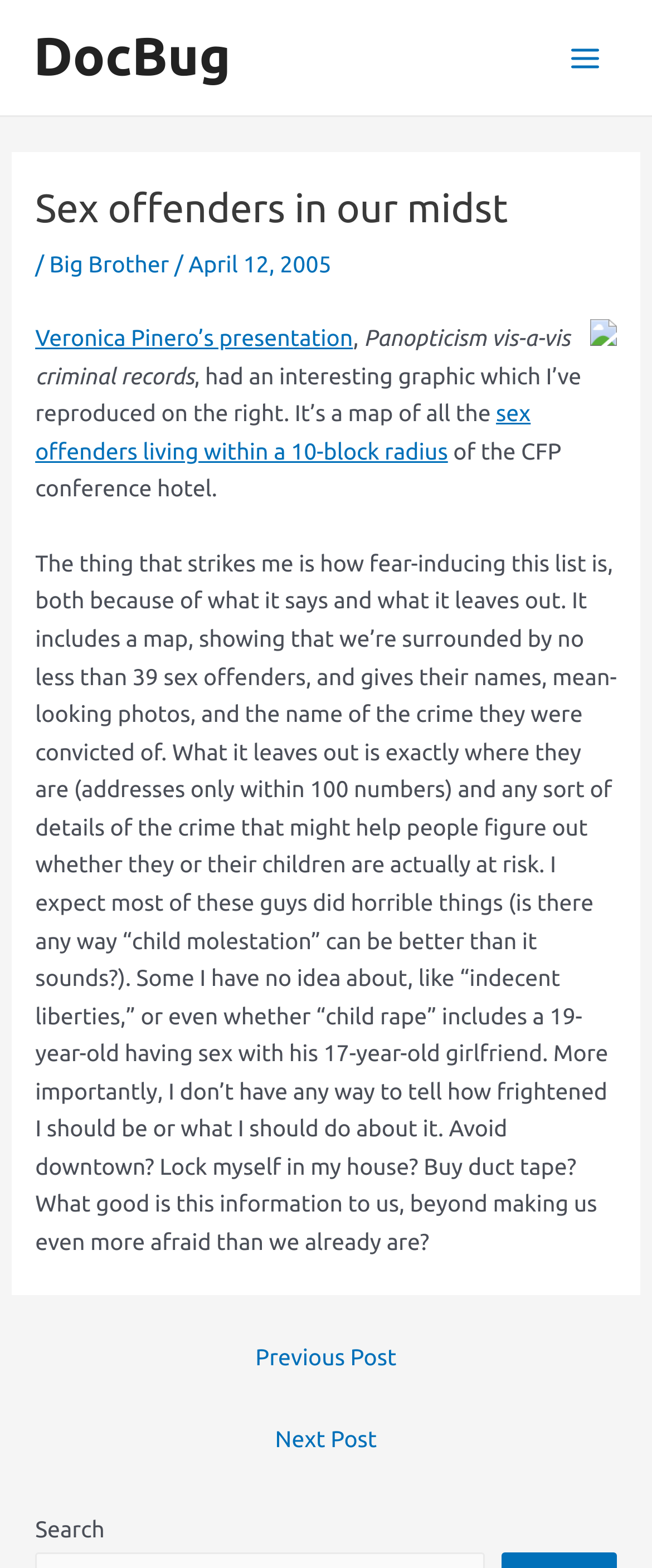Analyze the image and give a detailed response to the question:
What is the name of the presentation mentioned?

The article mentions a presentation by Veronica Pinero, which had an interesting graphic that the author has reproduced on the right side of the article. The graphic is a map of sex offenders living within a 10-block radius of the CFP conference hotel.